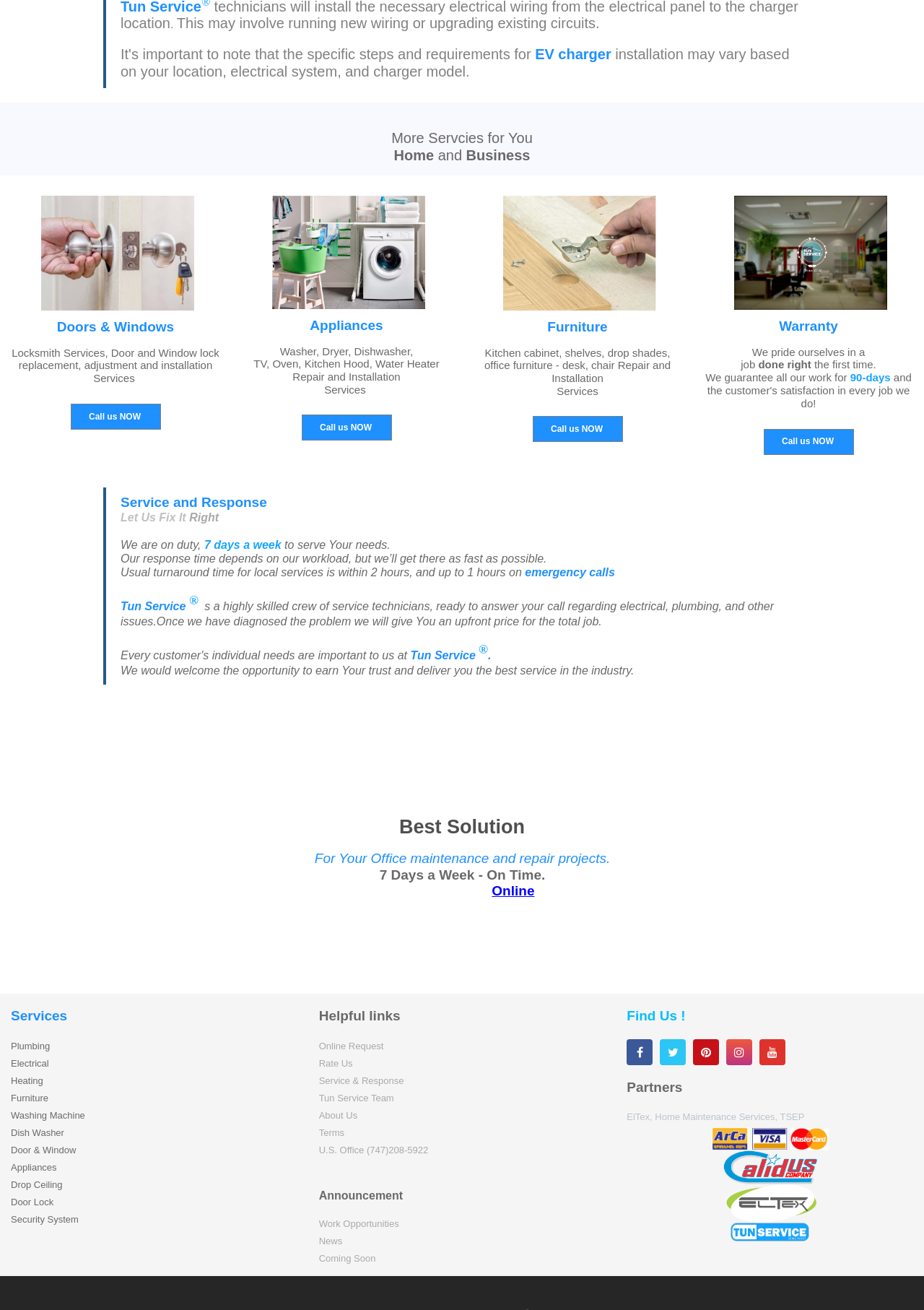Extract the bounding box coordinates for the UI element described as: "Drop Ceiling".

[0.012, 0.899, 0.318, 0.91]